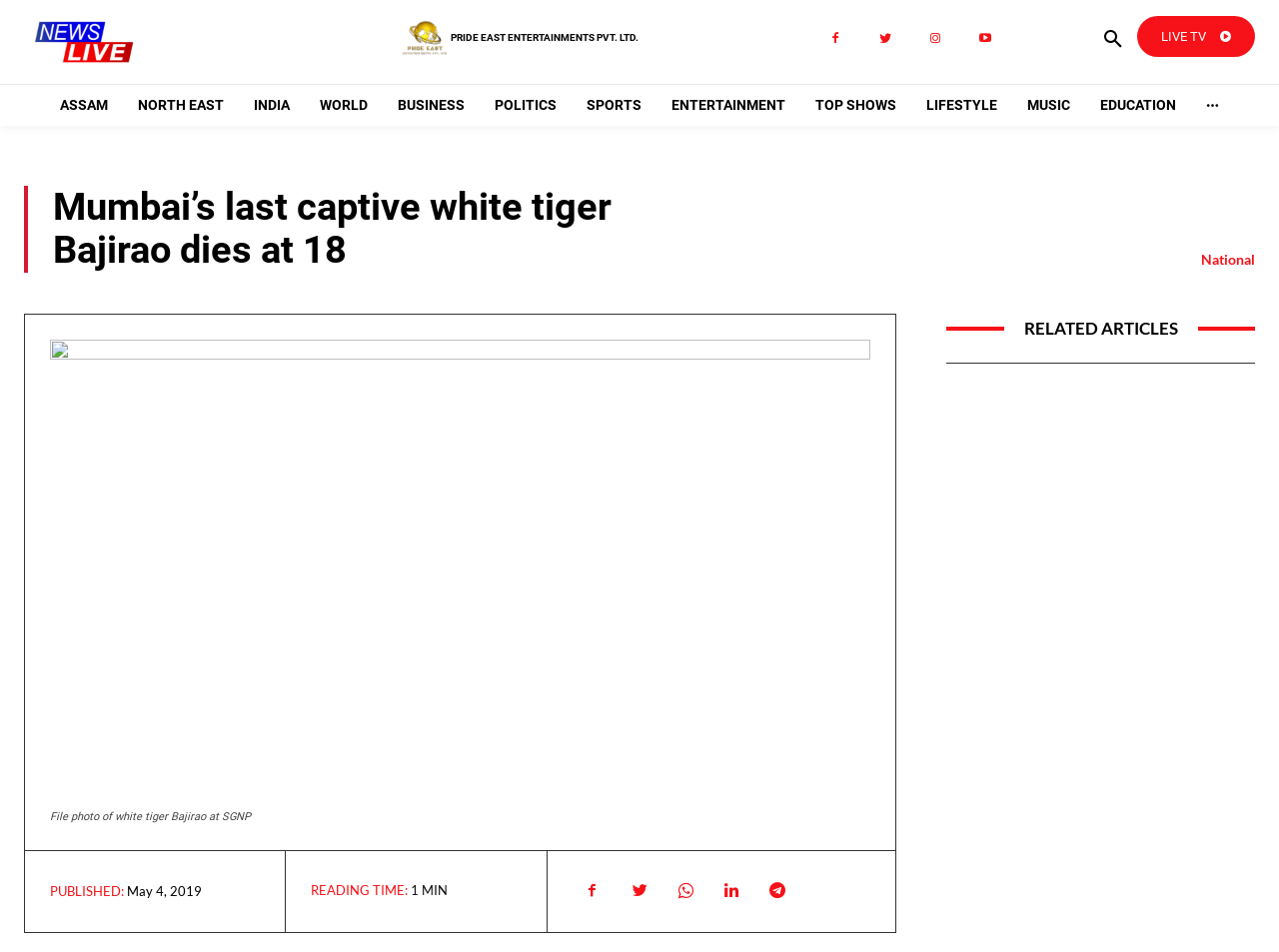Using the format (top-left x, top-left y, bottom-right x, bottom-right y), and given the element description, identify the bounding box coordinates within the screenshot: Votes for Highlight

None